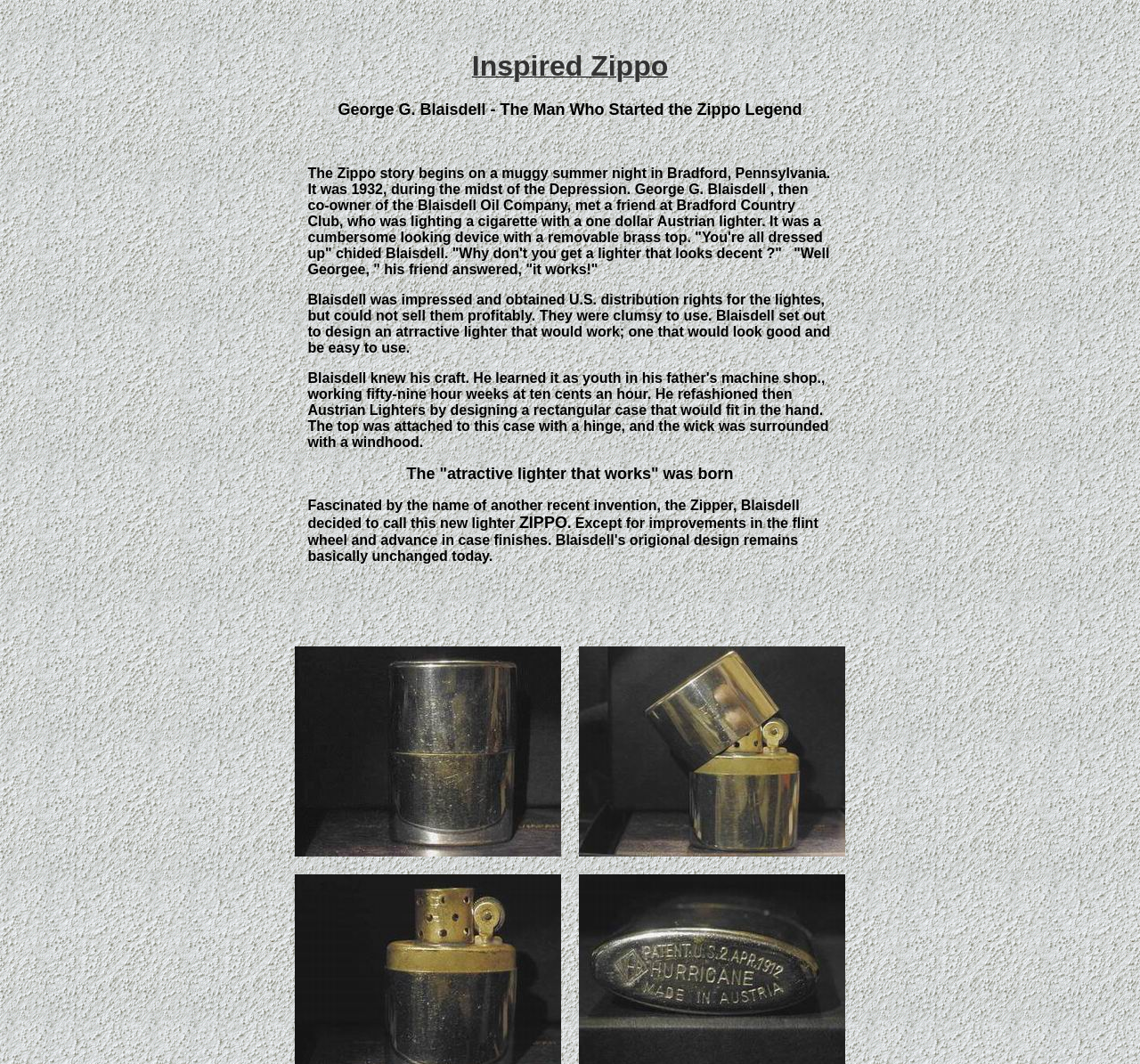Kindly respond to the following question with a single word or a brief phrase: 
How many columns are there in the first table?

4